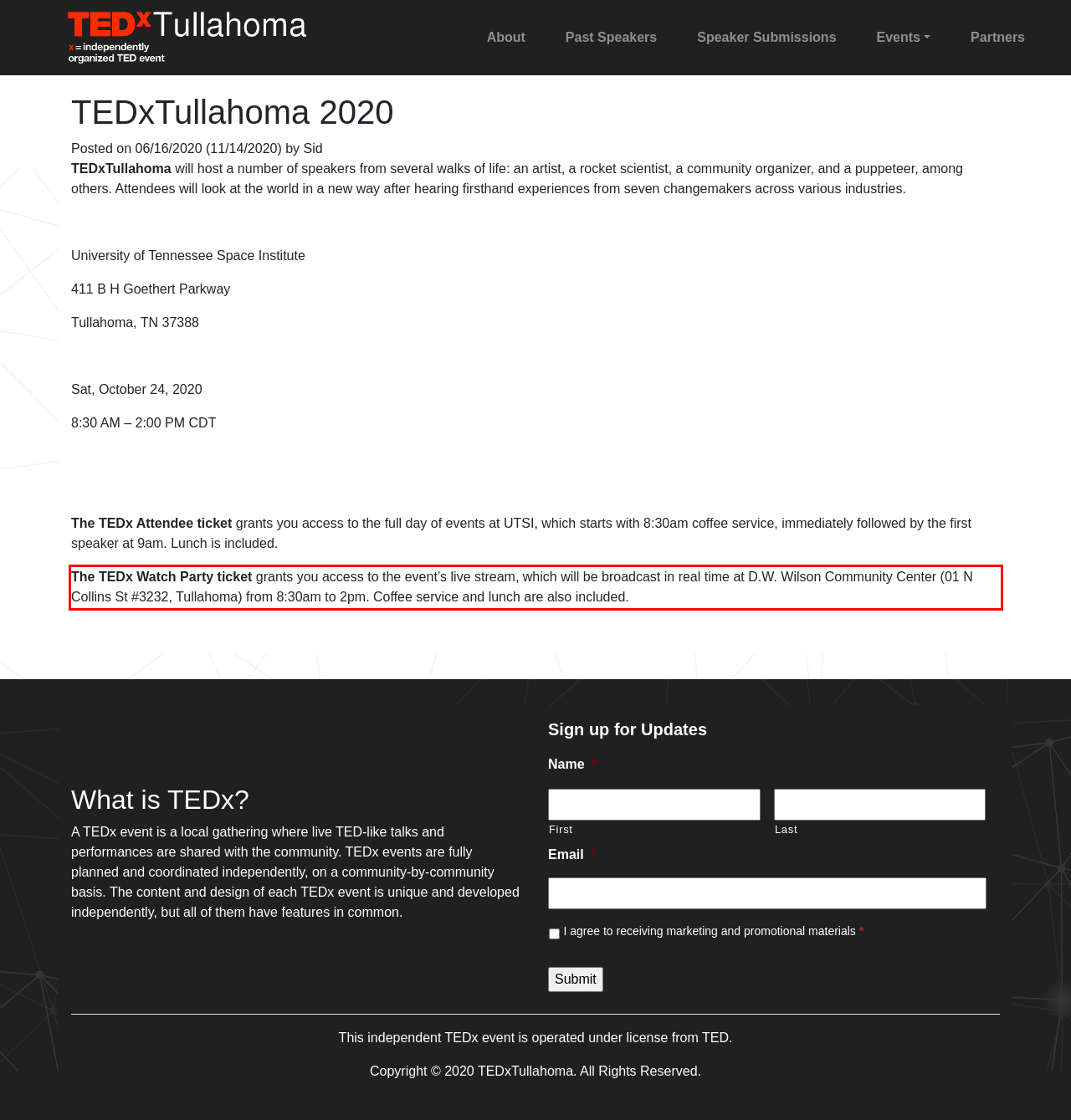You are provided with a webpage screenshot that includes a red rectangle bounding box. Extract the text content from within the bounding box using OCR.

The TEDx Watch Party ticket grants you access to the event’s live stream, which will be broadcast in real time at D.W. Wilson Community Center (01 N Collins St #3232, Tullahoma) from 8:30am to 2pm. Coffee service and lunch are also included.